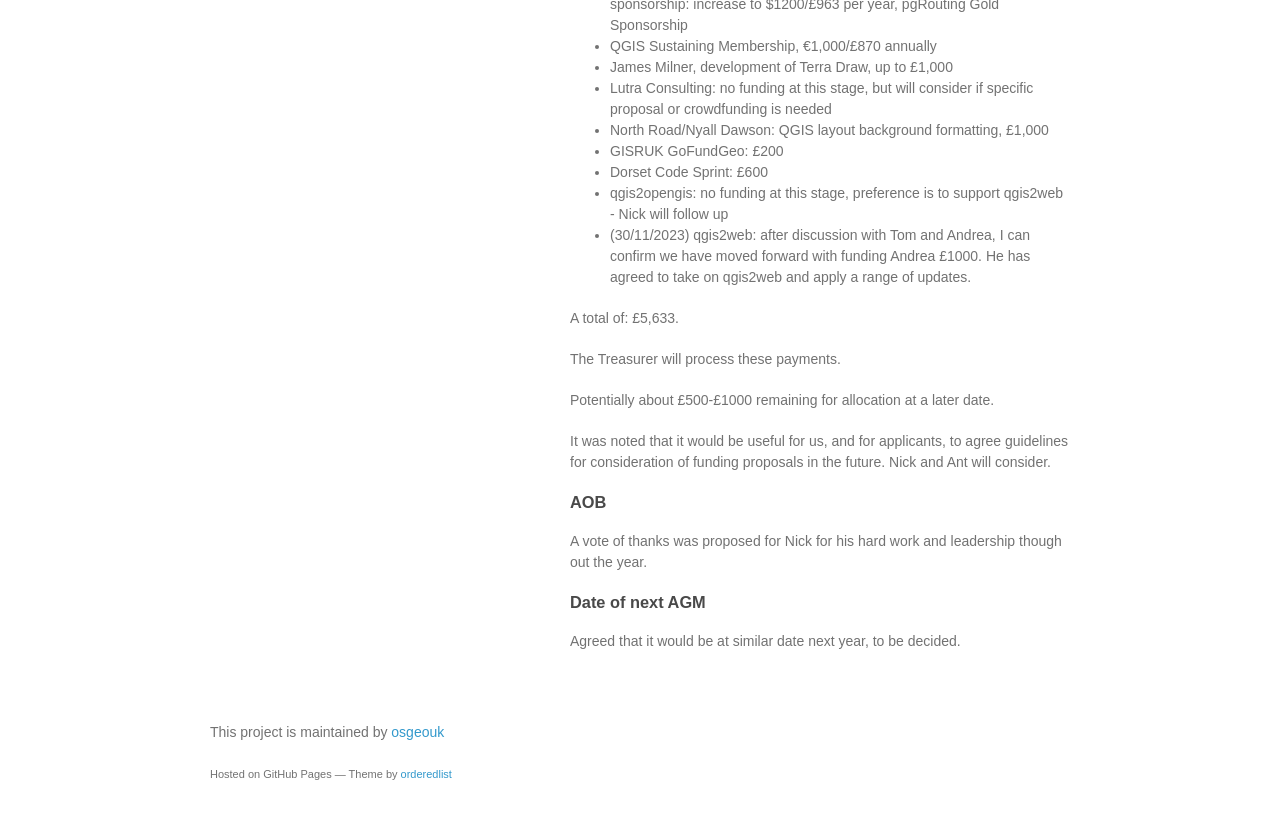Using the provided element description, identify the bounding box coordinates as (top-left x, top-left y, bottom-right x, bottom-right y). Ensure all values are between 0 and 1. Description: orderedlist

[0.313, 0.942, 0.353, 0.957]